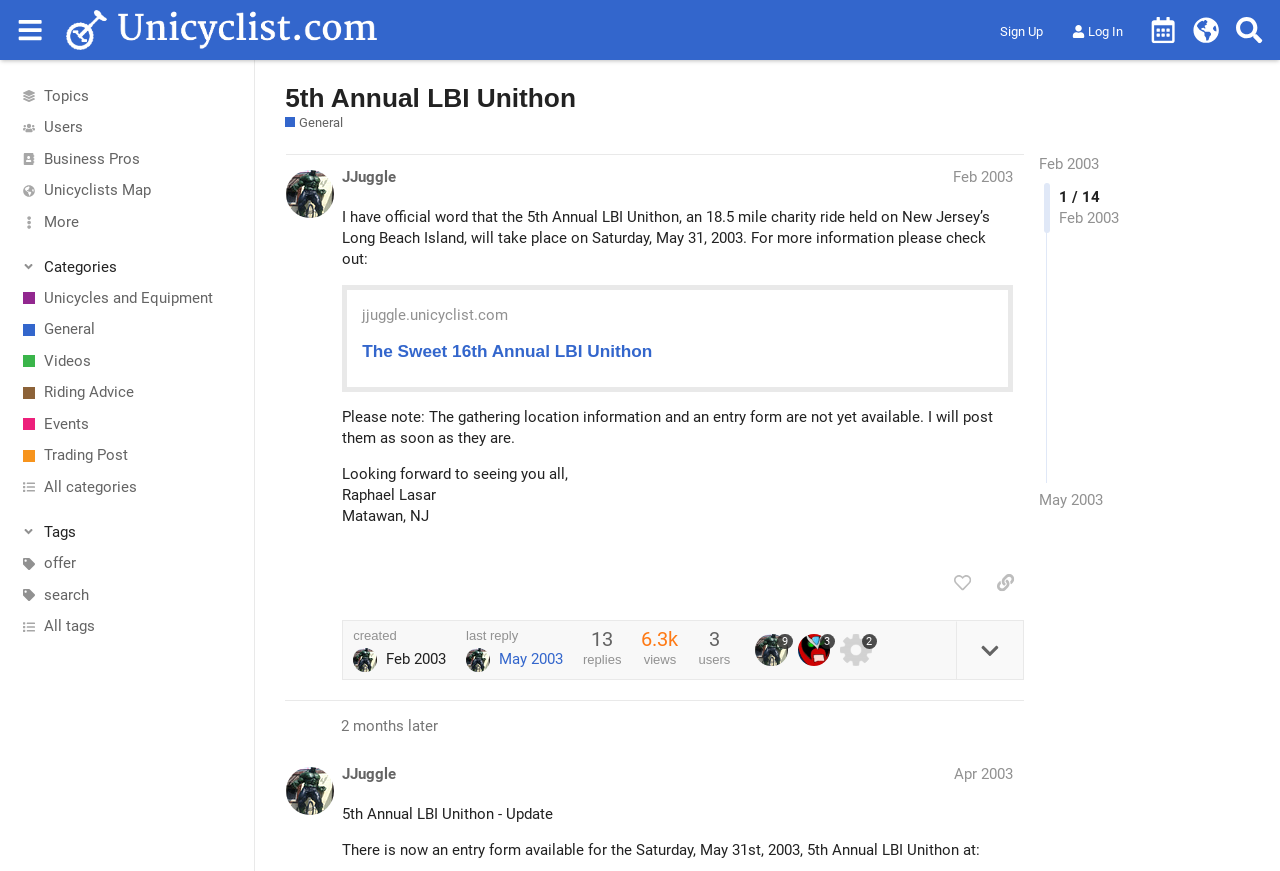Could you locate the bounding box coordinates for the section that should be clicked to accomplish this task: "View the 'Unicycle Calendar'".

[0.892, 0.01, 0.925, 0.059]